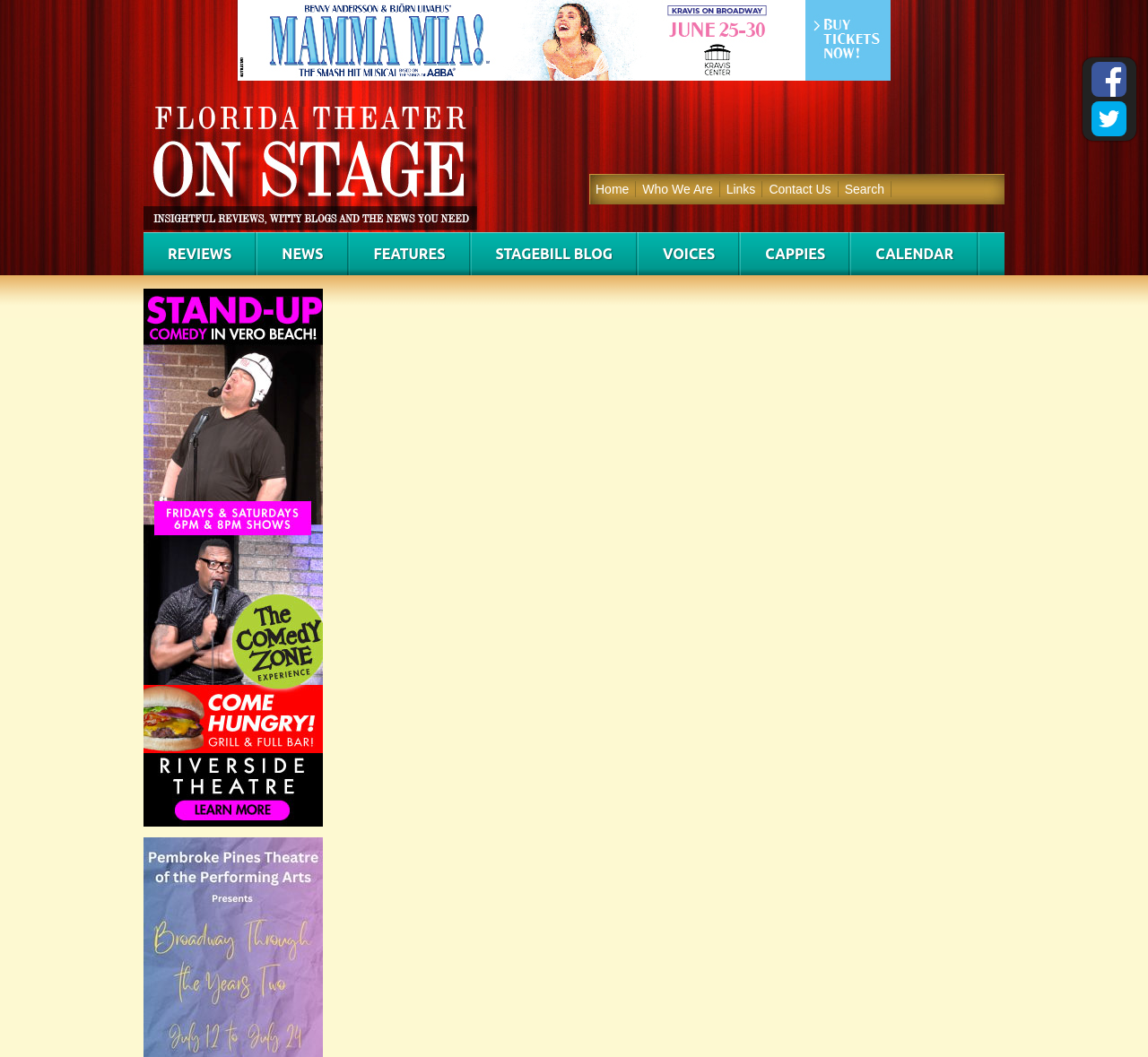What is the purpose of this website?
Using the visual information from the image, give a one-word or short-phrase answer.

Theater news and reviews